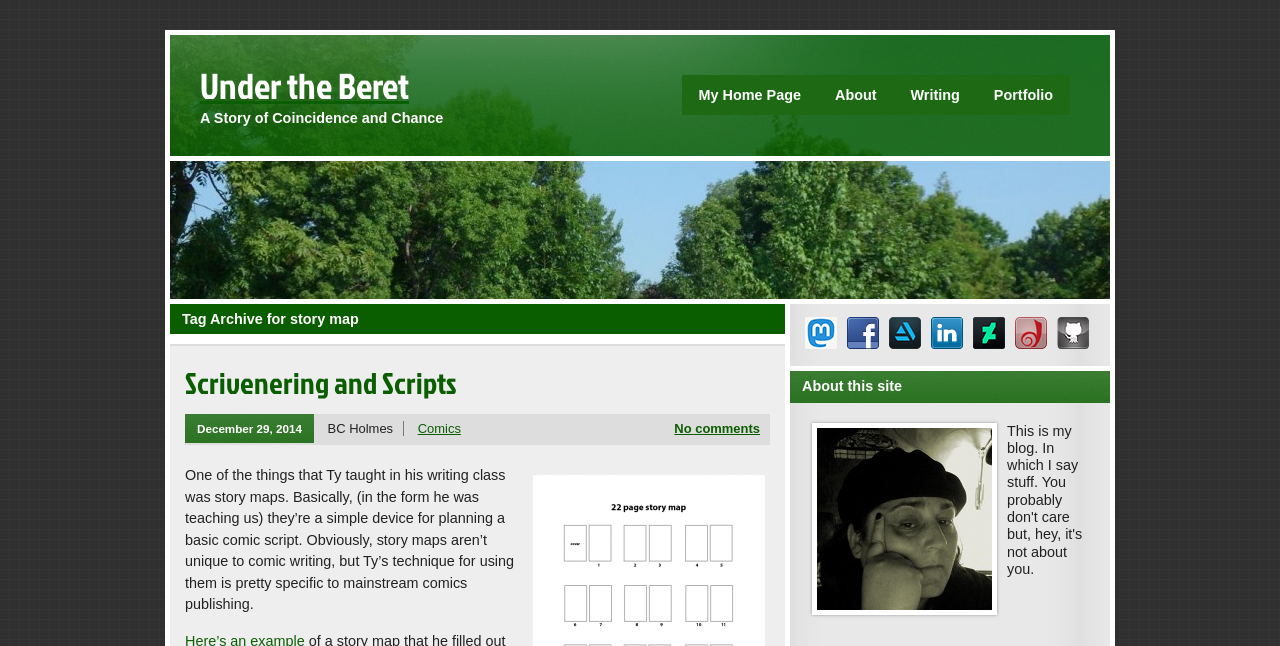Pinpoint the bounding box coordinates of the clickable area needed to execute the instruction: "Check the 'mastodon' social media link". The coordinates should be specified as four float numbers between 0 and 1, i.e., [left, top, right, bottom].

[0.625, 0.525, 0.658, 0.55]